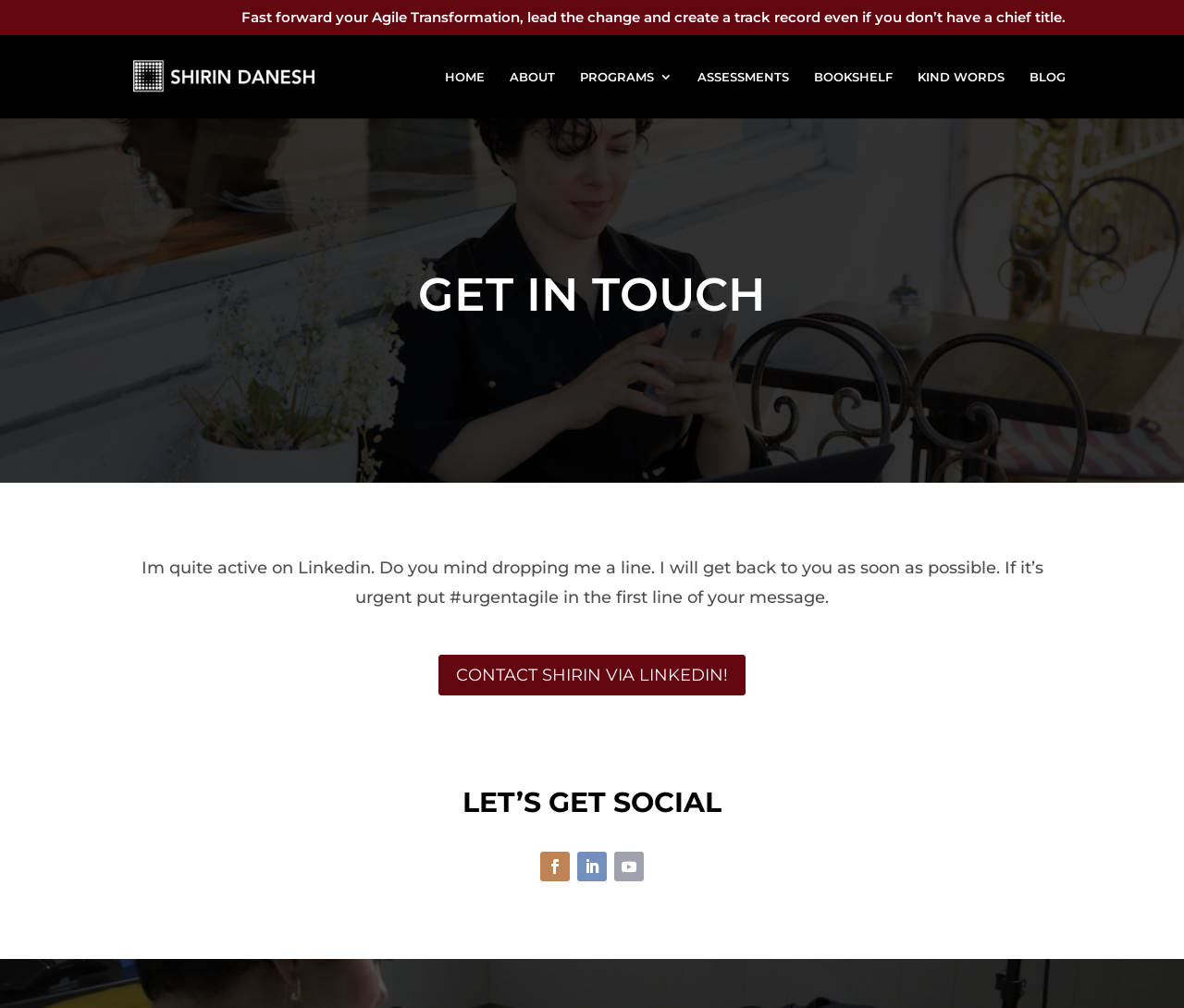How many social media links are there?
Answer the question with just one word or phrase using the image.

3